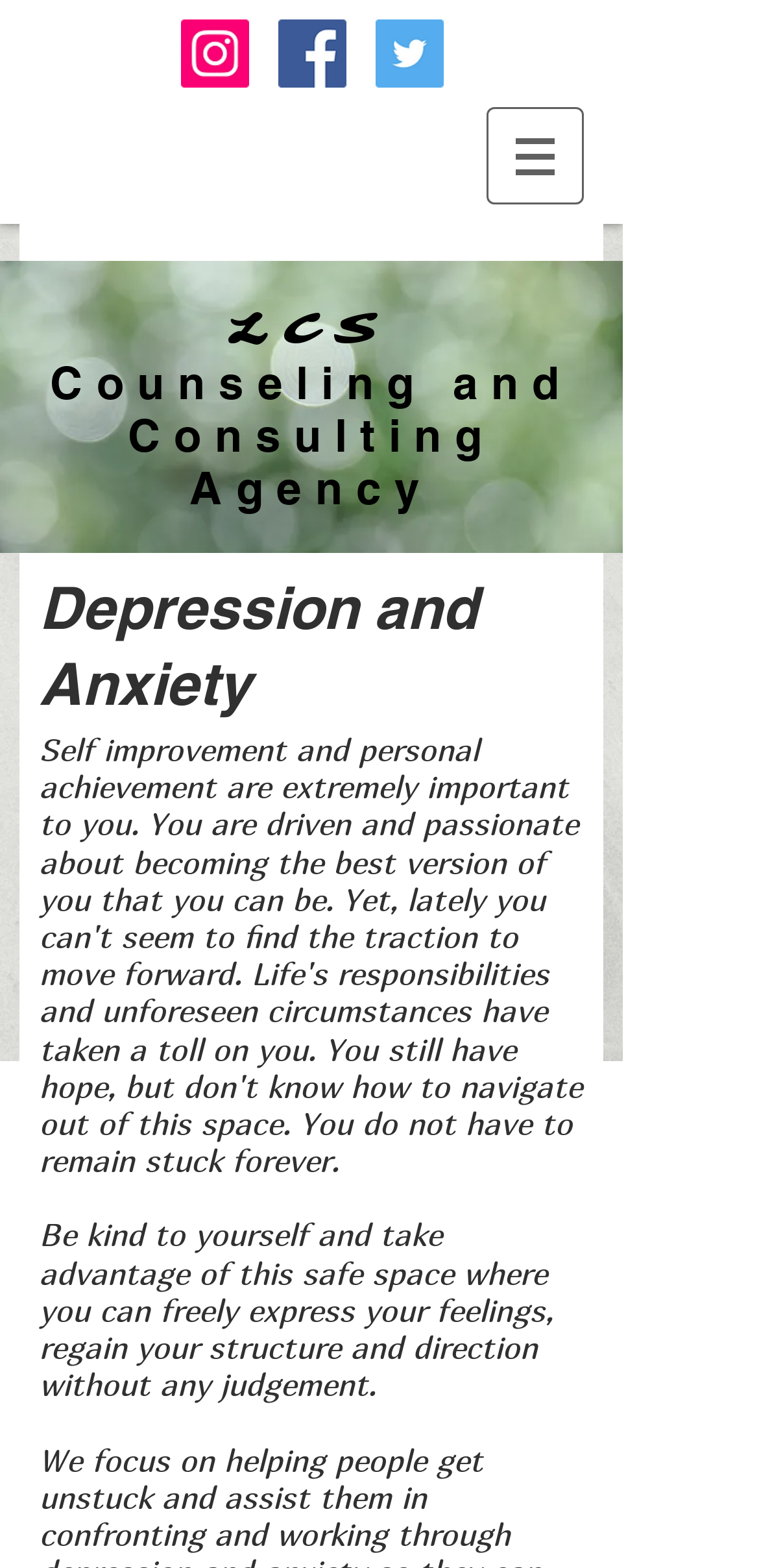Please give a succinct answer using a single word or phrase:
What is the agency name mentioned on the webpage?

LCS Counseling and Consulting Agency